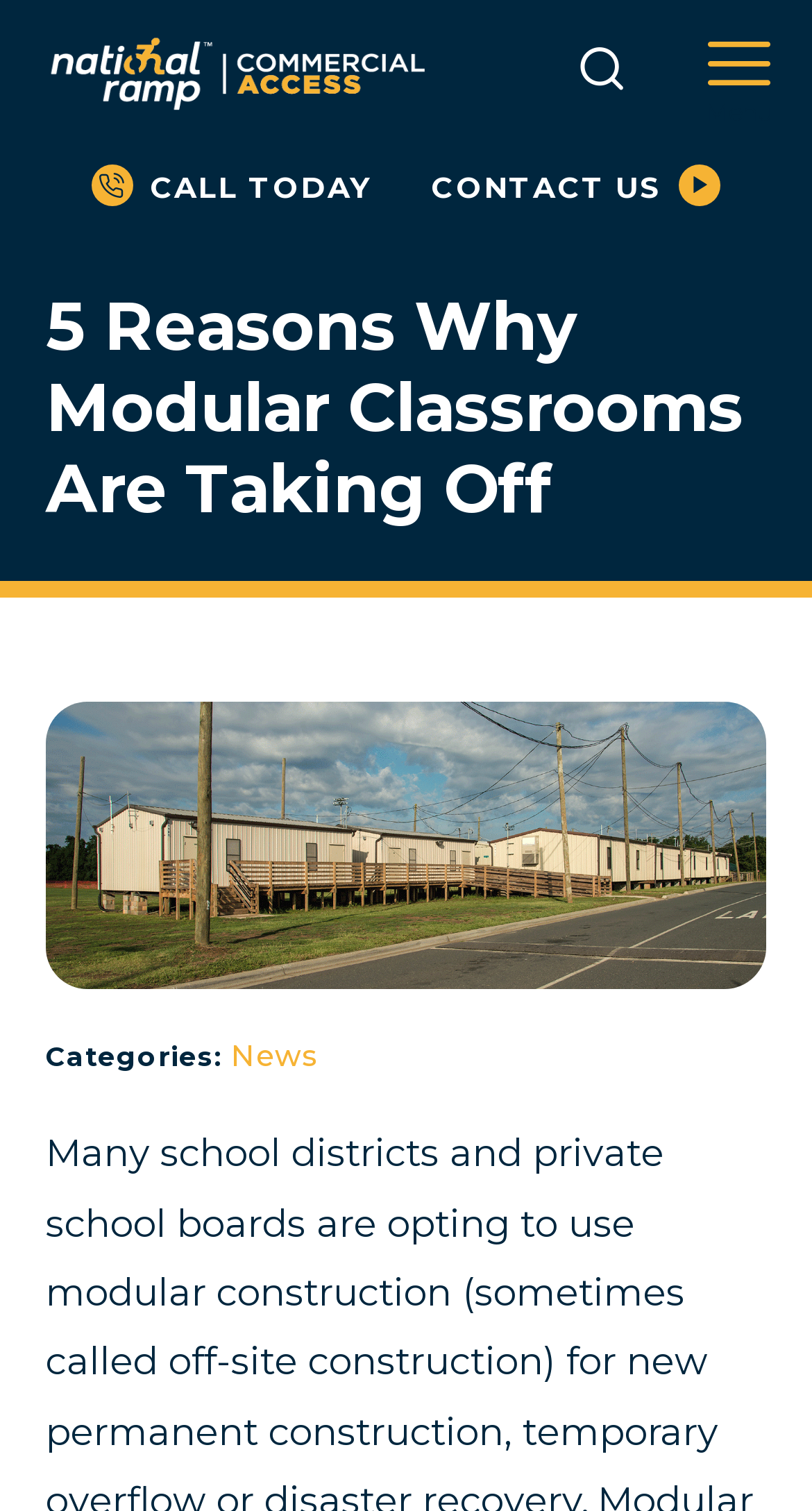What is the category of the article '5 Reasons Why Modular Classrooms Are Taking Off'?
Answer the question with a single word or phrase by looking at the picture.

News